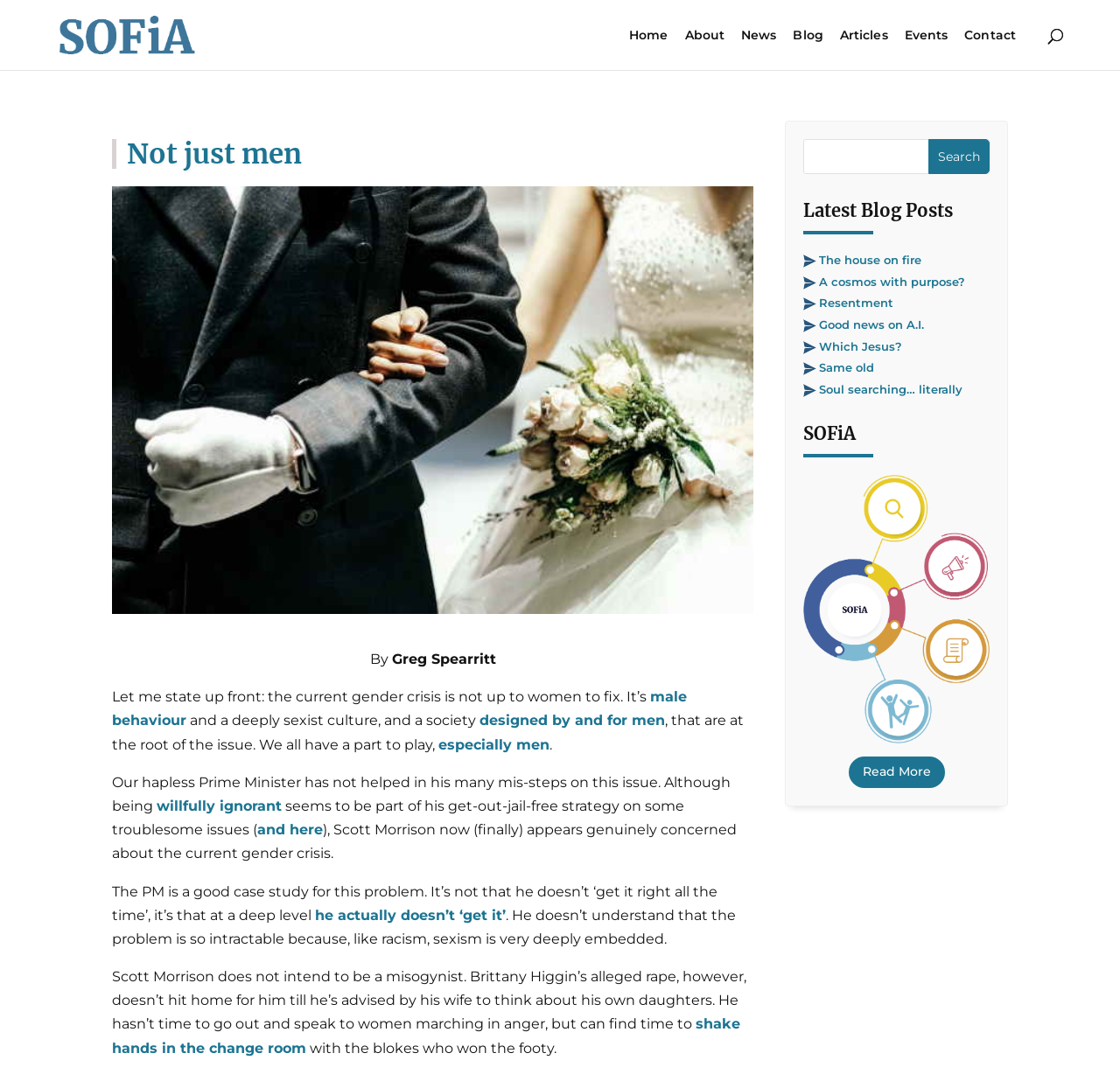Predict the bounding box for the UI component with the following description: "A cosmos with purpose?".

[0.731, 0.255, 0.862, 0.268]